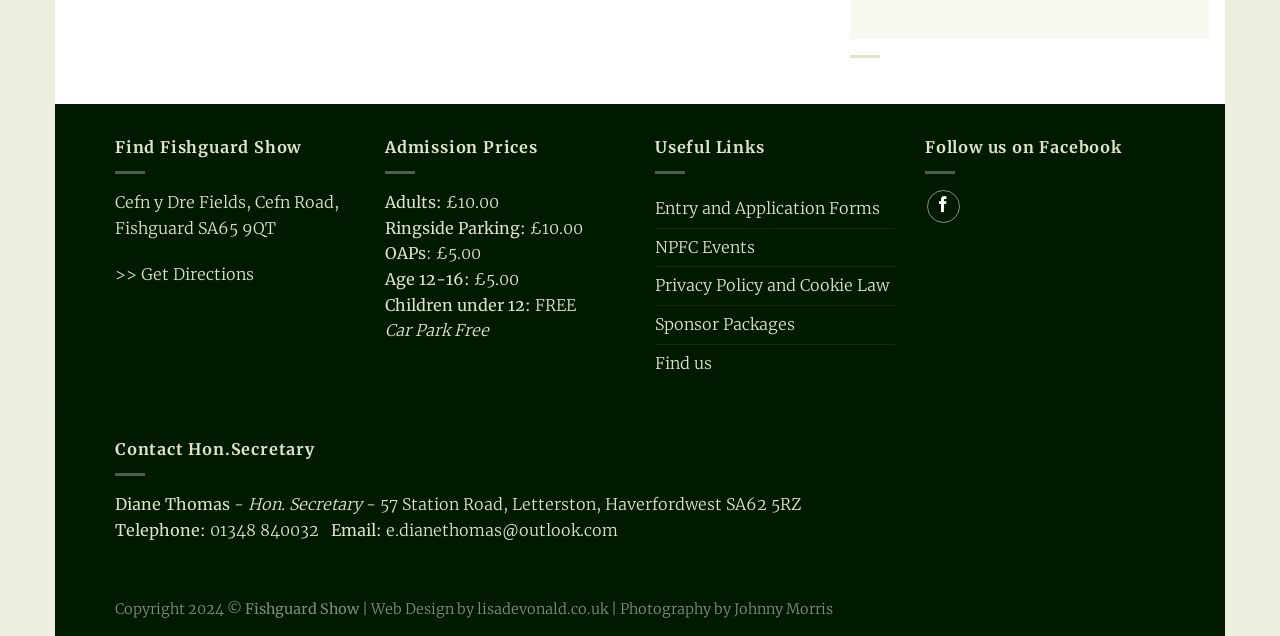Determine the bounding box coordinates of the target area to click to execute the following instruction: "Get directions to Fishguard Show."

[0.09, 0.415, 0.198, 0.447]